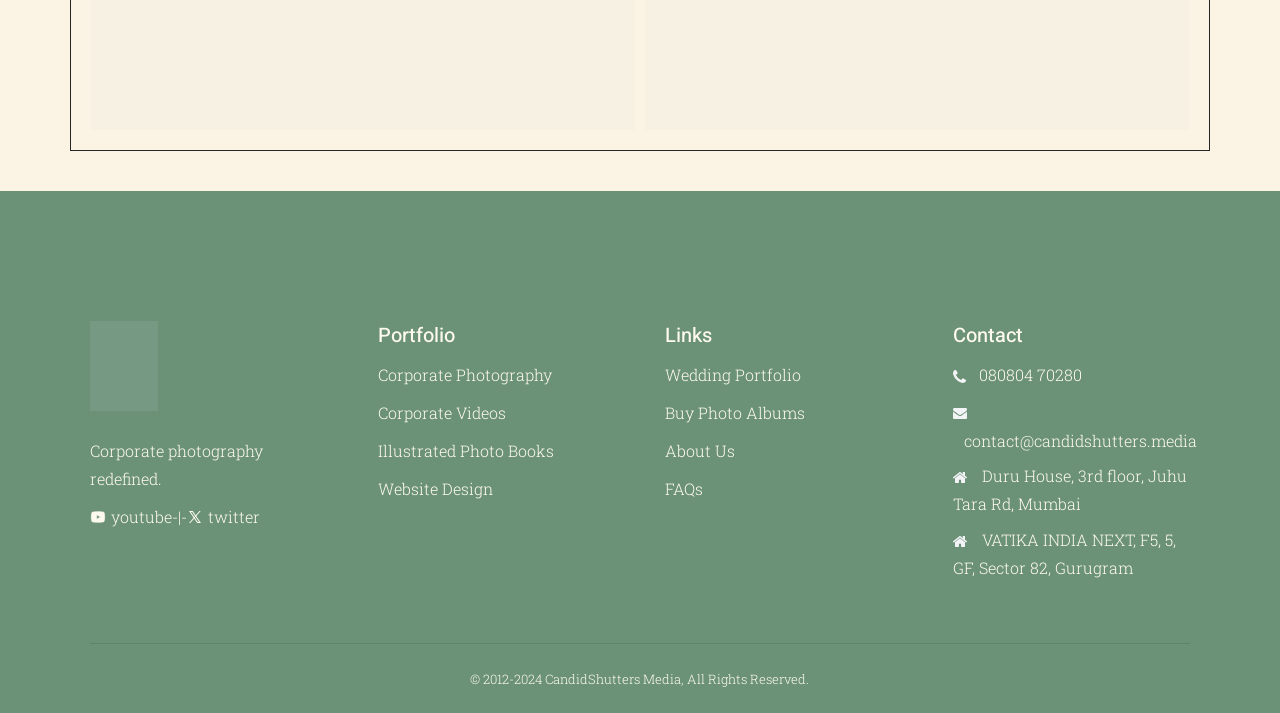What is the company name?
Use the information from the screenshot to give a comprehensive response to the question.

The company name can be found in the copyright text at the bottom of the page, which states '© 2012-2024 CandidShutters Media, All Rights Reserved.'